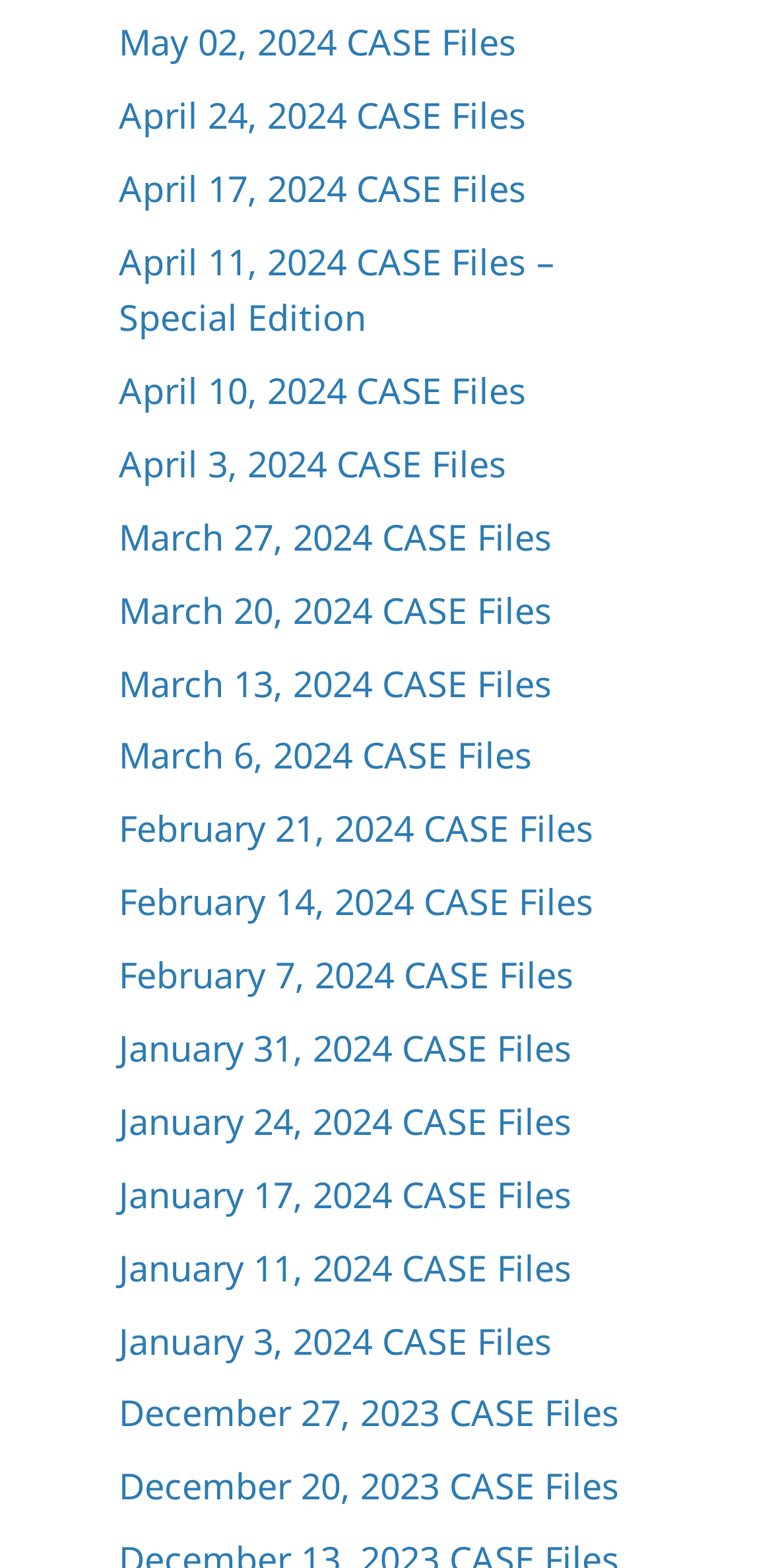Find the bounding box coordinates of the clickable region needed to perform the following instruction: "Click on WHAT WE DO". The coordinates should be provided as four float numbers between 0 and 1, i.e., [left, top, right, bottom].

None